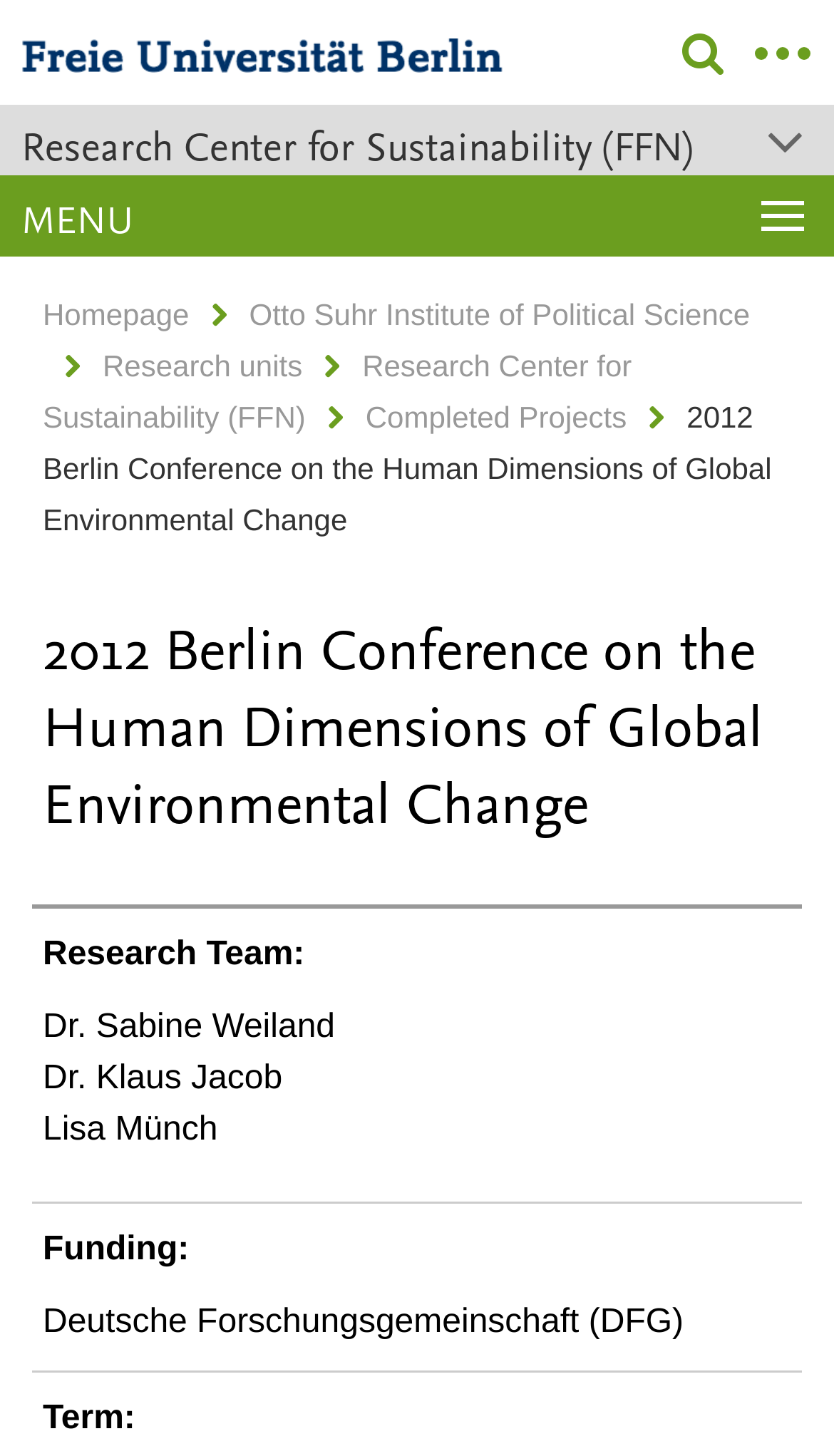Please identify the bounding box coordinates of the element that needs to be clicked to execute the following command: "Click the logo of Freie Universität Berlin". Provide the bounding box using four float numbers between 0 and 1, formatted as [left, top, right, bottom].

[0.026, 0.025, 0.603, 0.06]